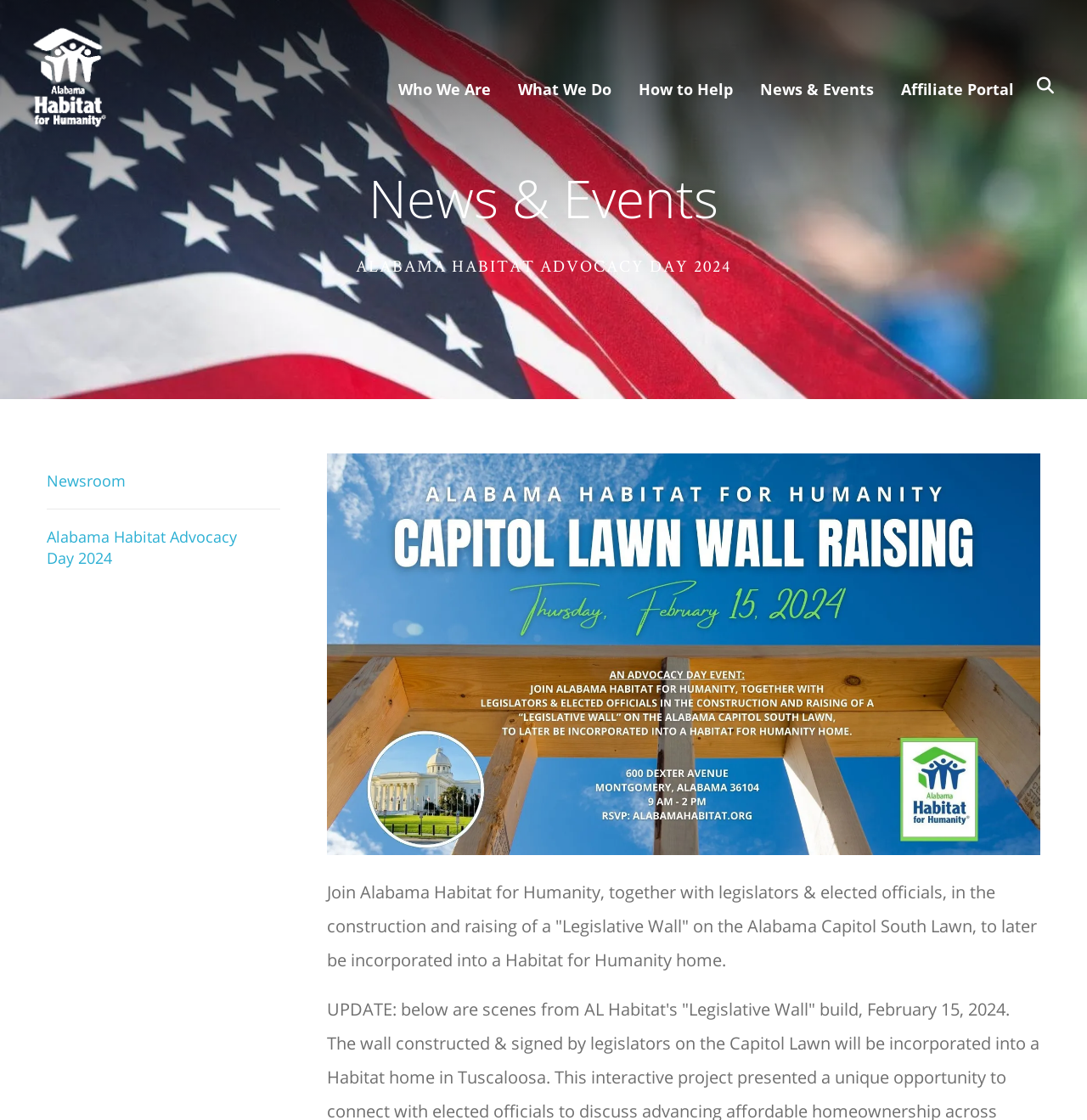Identify the bounding box coordinates of the HTML element based on this description: "How to Help".

[0.588, 0.049, 0.674, 0.104]